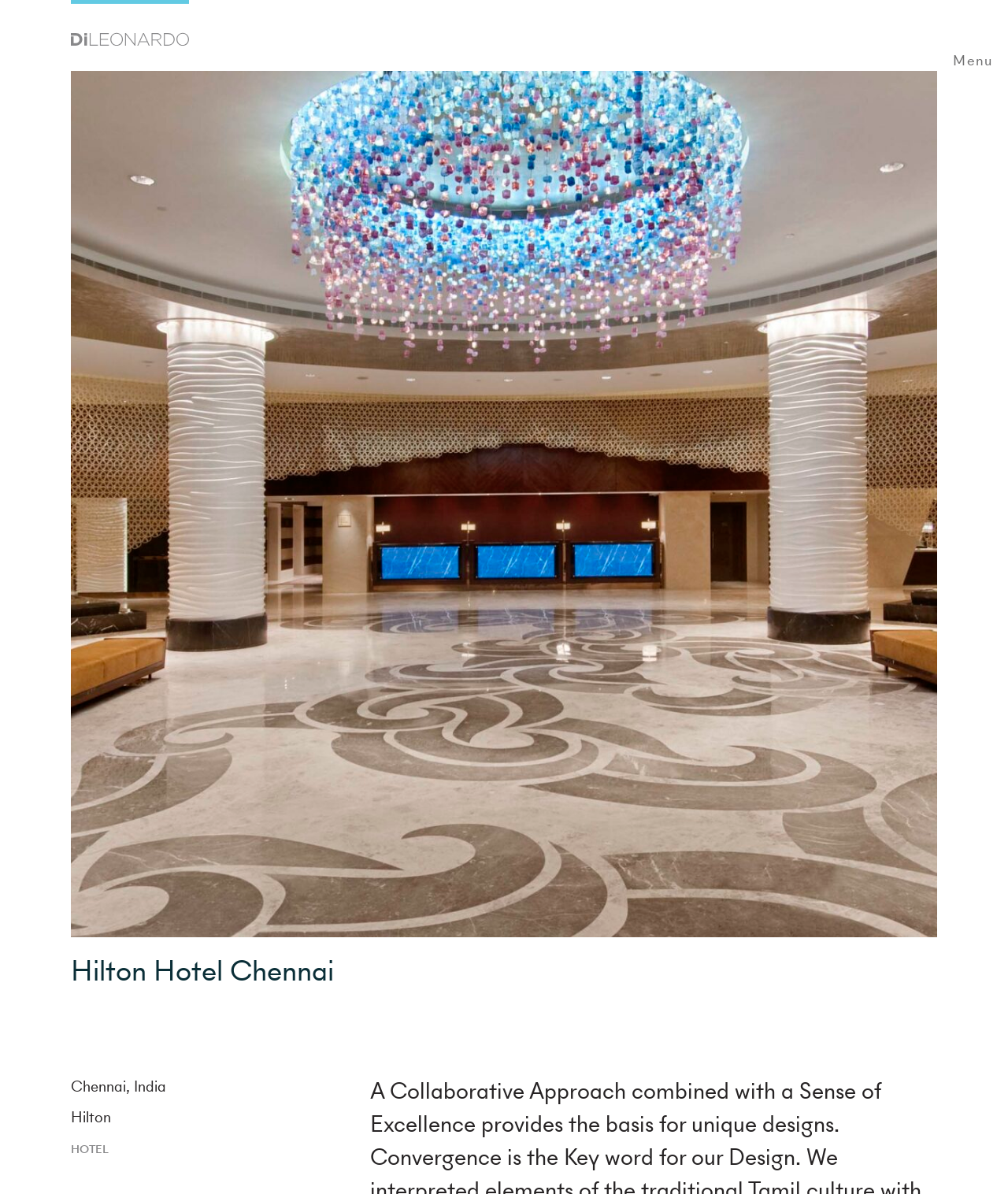What is the location of the hotel?
Refer to the image and provide a one-word or short phrase answer.

Chennai, India